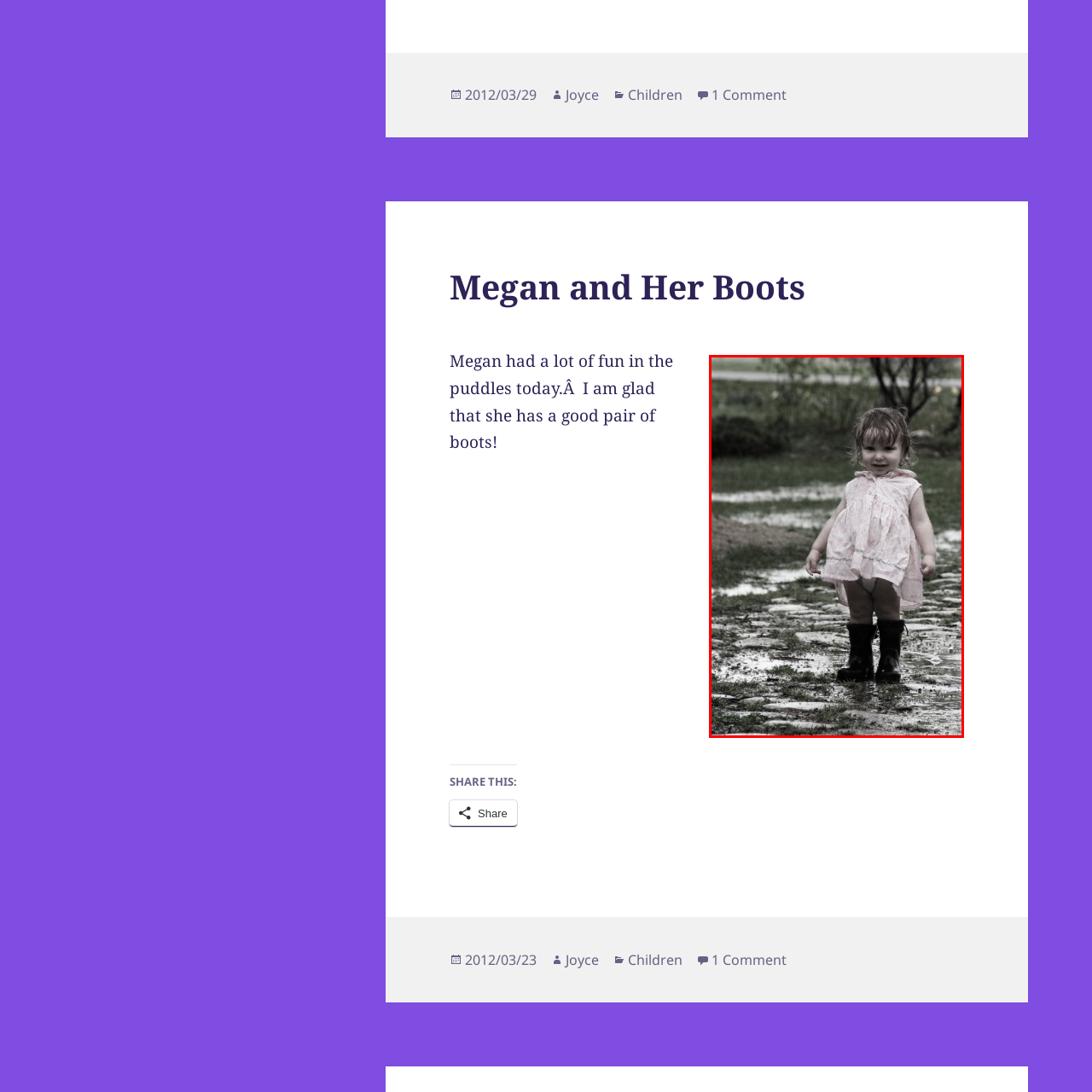What is the condition of the girl's hair? Study the image bordered by the red bounding box and answer briefly using a single word or a phrase.

Slightly damp